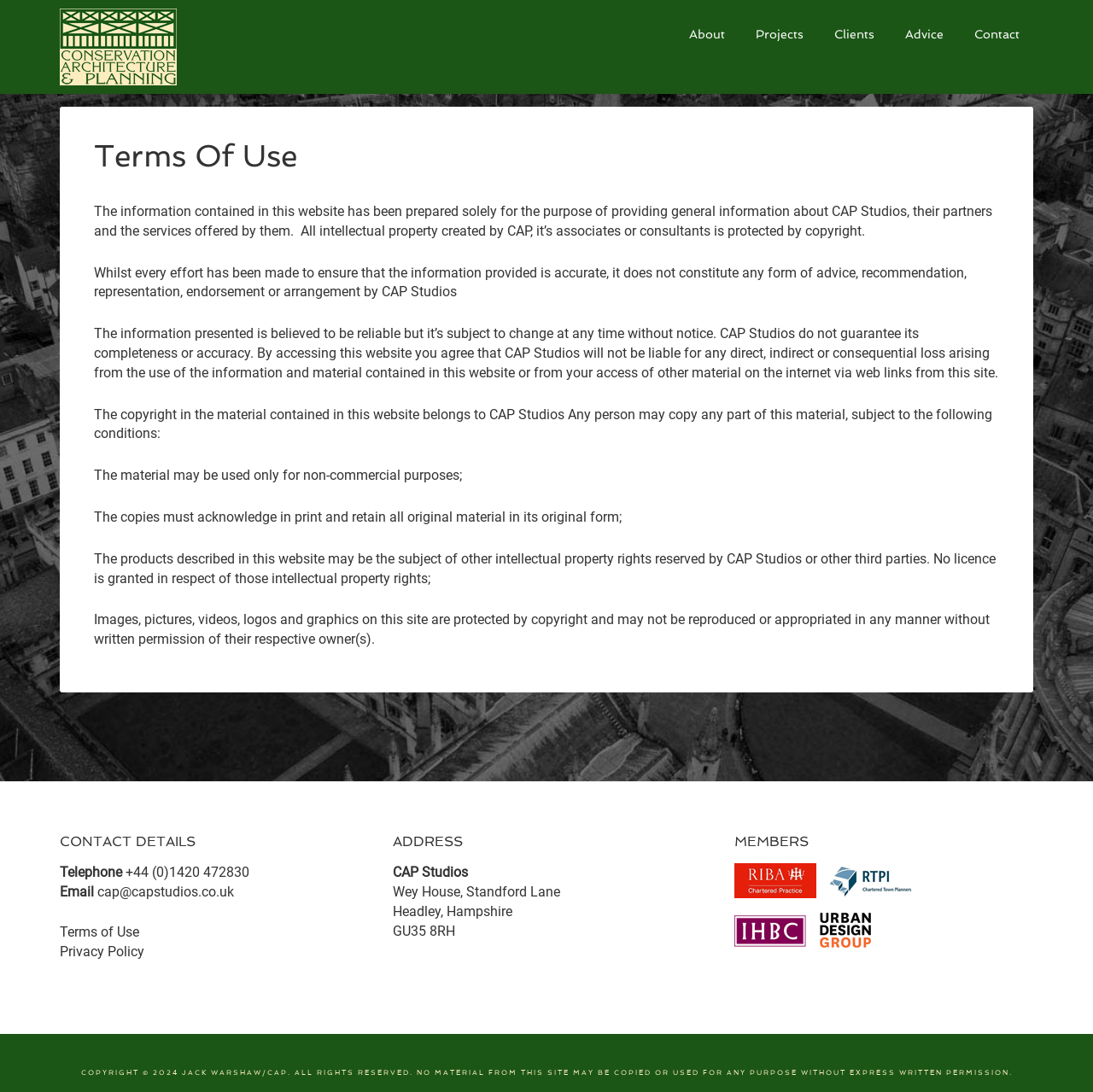What is the telephone number of CAP Studios?
Based on the image, answer the question with as much detail as possible.

The telephone number of CAP Studios can be found in the 'CONTACT DETAILS' section of the webpage, where it is written as '+44 (0)1420 472830' next to the label 'Telephone'.